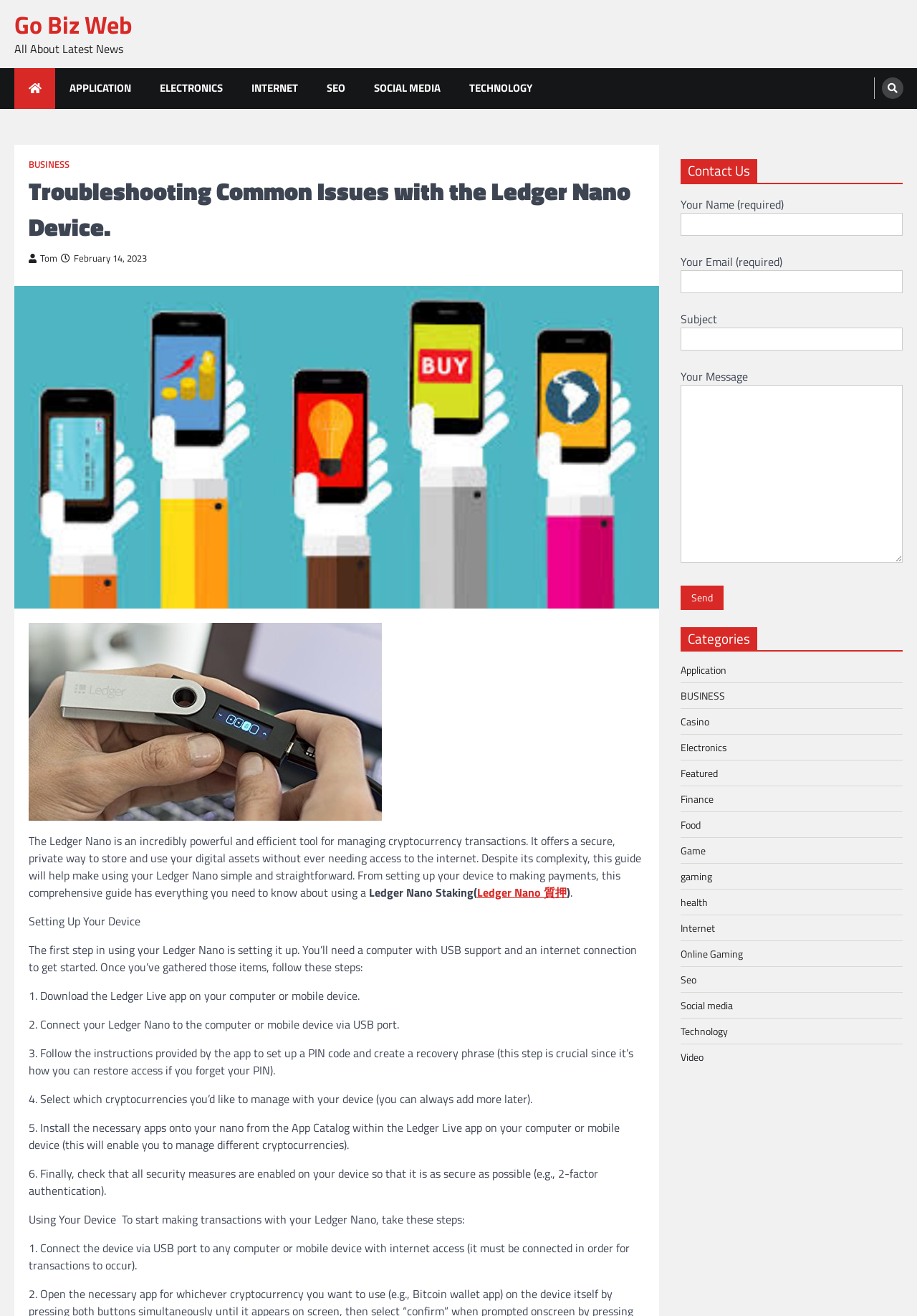Using the element description Go Biz Web, predict the bounding box coordinates for the UI element. Provide the coordinates in (top-left x, top-left y, bottom-right x, bottom-right y) format with values ranging from 0 to 1.

[0.016, 0.005, 0.145, 0.033]